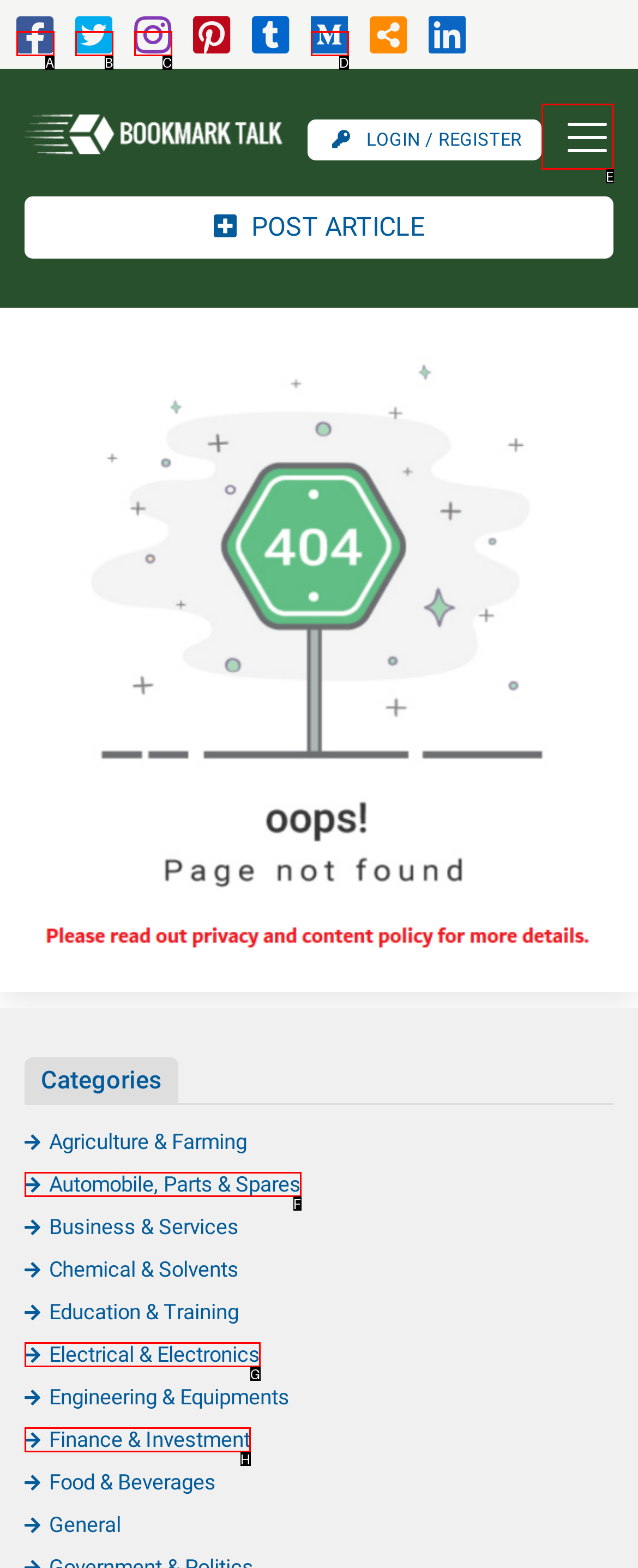Based on the description Automobile, Parts & Spares, identify the most suitable HTML element from the options. Provide your answer as the corresponding letter.

F